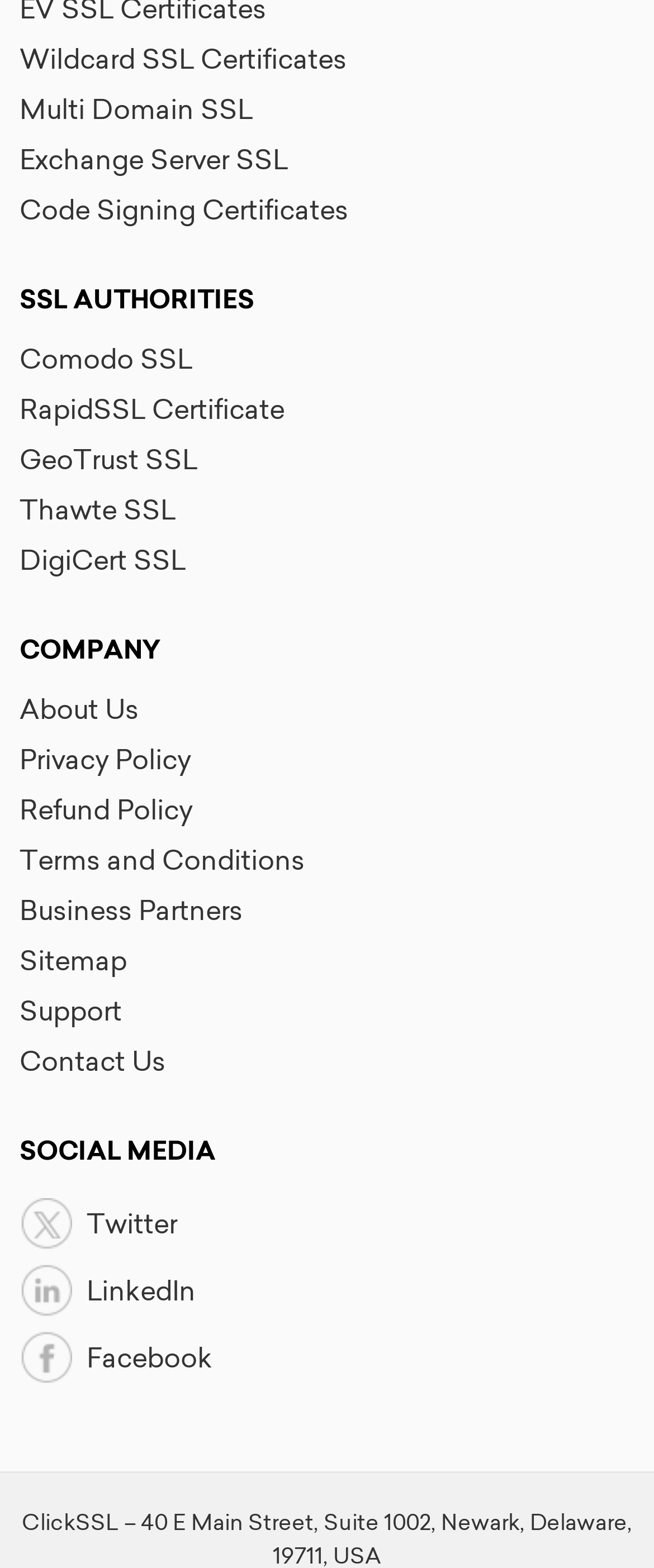How many social media platforms are linked?
Answer the question with a detailed explanation, including all necessary information.

I counted the number of links under the 'SOCIAL MEDIA' heading, which are Twitter, LinkedIn, and Facebook, totaling 3 social media platforms.